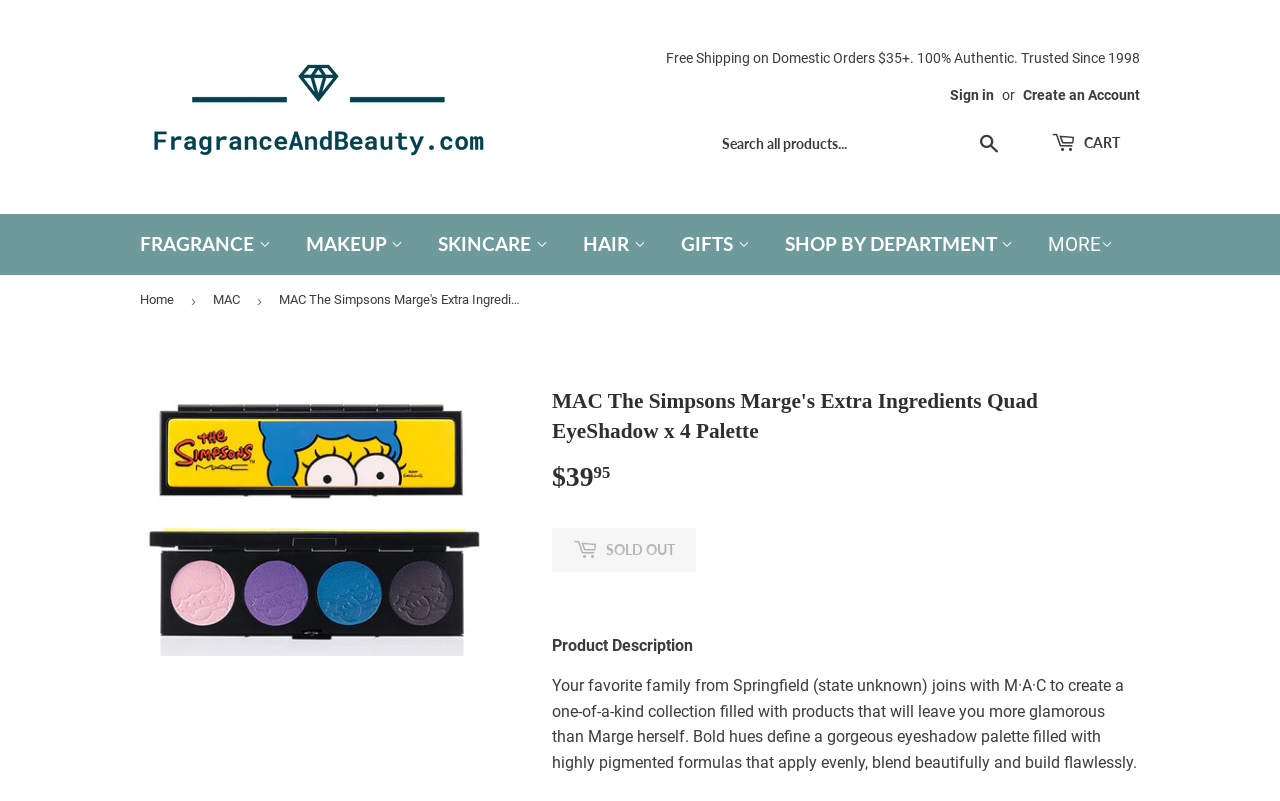Please identify the bounding box coordinates of the clickable region that I should interact with to perform the following instruction: "View cart". The coordinates should be expressed as four float numbers between 0 and 1, i.e., [left, top, right, bottom].

[0.805, 0.152, 0.891, 0.207]